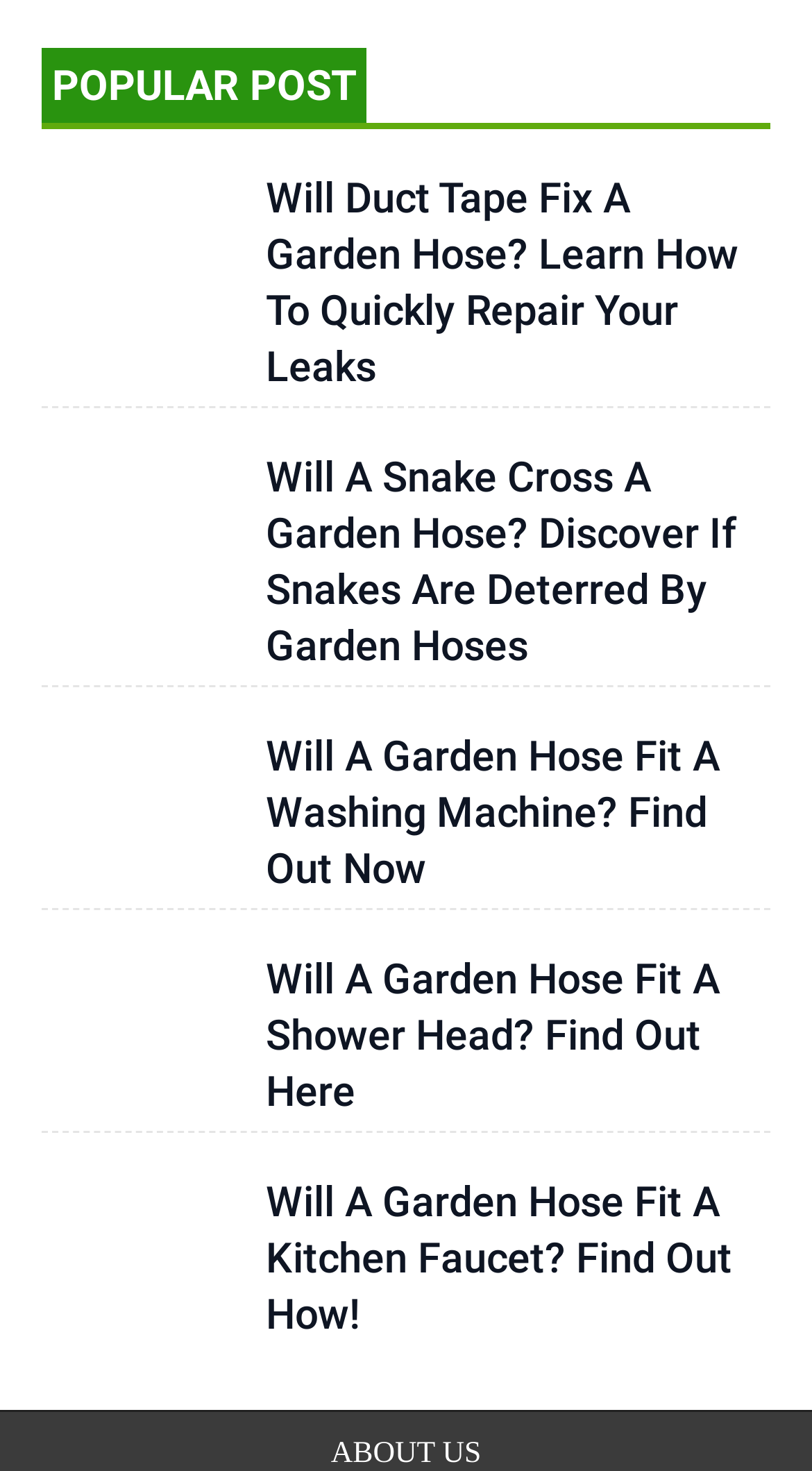Please predict the bounding box coordinates (top-left x, top-left y, bottom-right x, bottom-right y) for the UI element in the screenshot that fits the description: alt="dummy-img"

[0.051, 0.116, 0.276, 0.186]